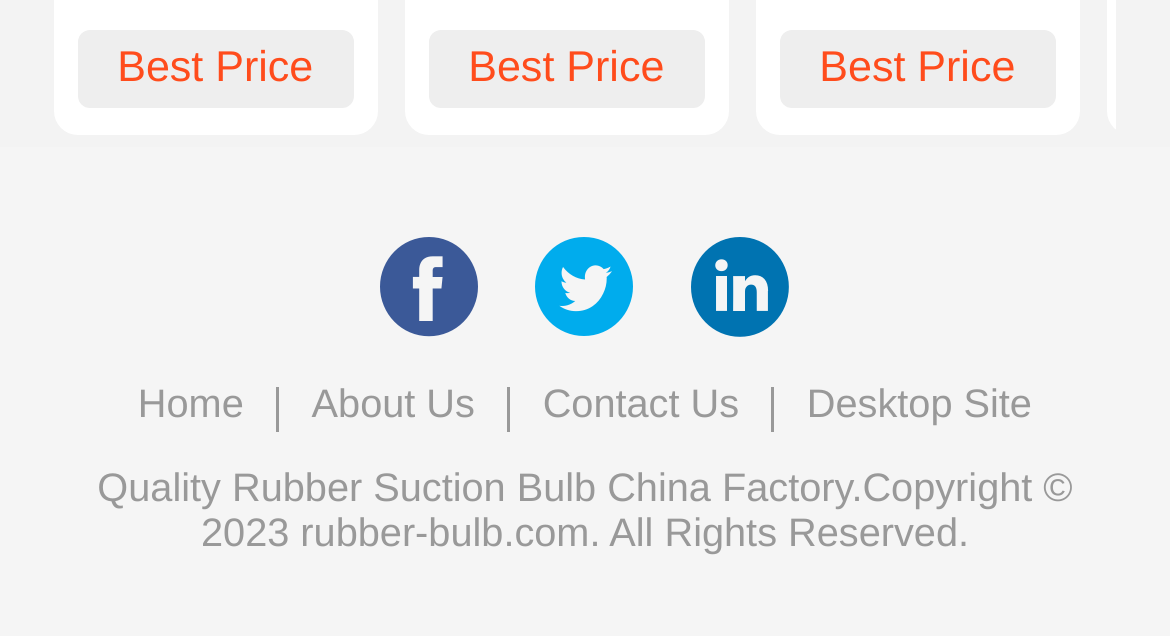Provide a brief response using a word or short phrase to this question:
What is the name of the product?

Rubber Suction Bulb